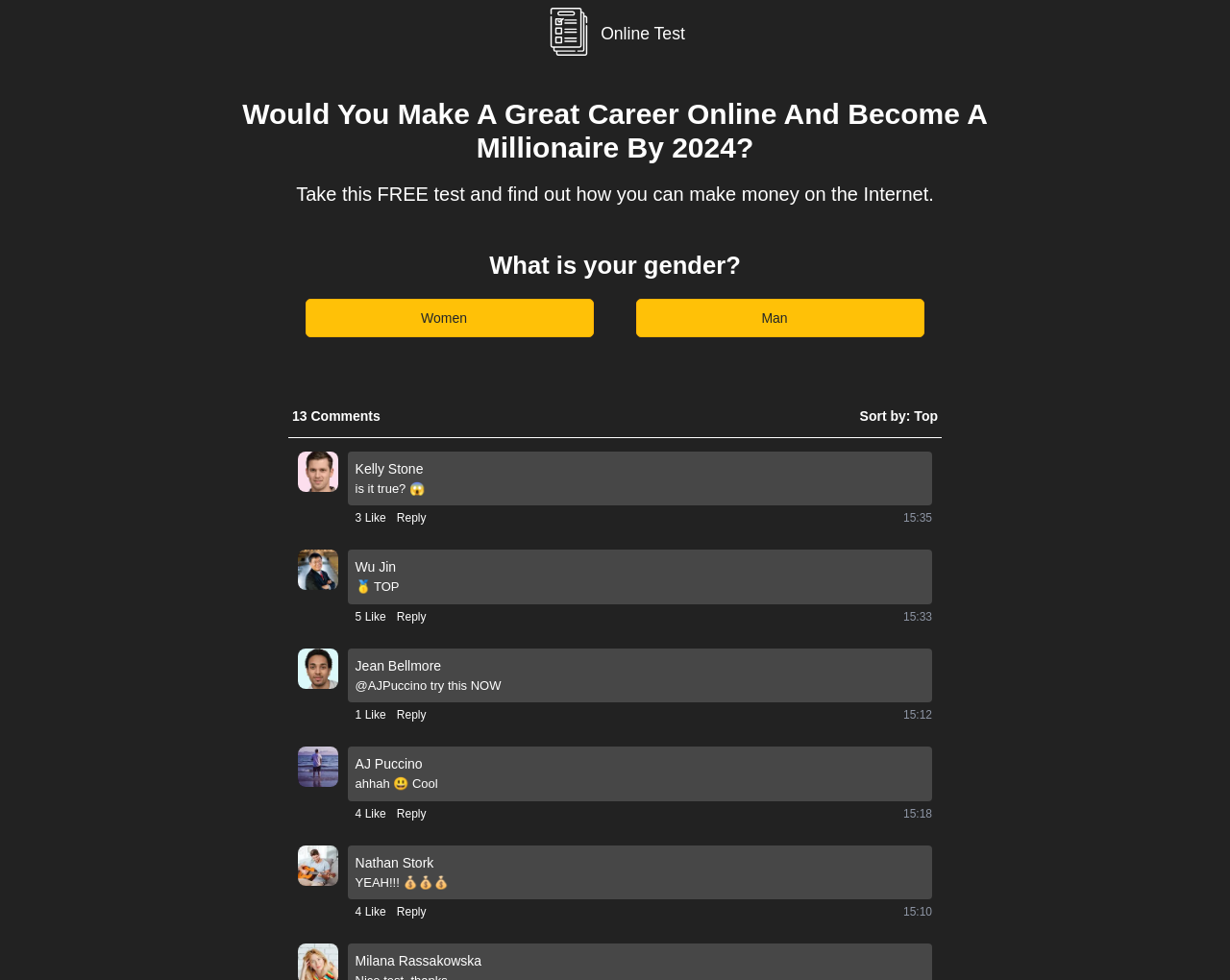Describe the entire webpage, focusing on both content and design.

This webpage appears to be a survey or quiz page with a mix of questions, comments, and user interactions. At the top, there is a logo image and a heading that reads "Participate in Our Exclusive Online Survey: Share Your Insight". Below this, there are two more headings that ask if the user would make a great career online and become a millionaire by 2024, and invite them to take a free test to find out how they can make money on the internet.

The main content of the page is divided into sections, each containing a question or a comment from a user. The first section asks about the user's gender, with two buttons labeled "Women" and "Man" to select from. Below this, there are several sections that display comments from users, each with a profile picture, a comment text, and two buttons labeled "Like" and "Reply". The comments are sorted by "Top" and have timestamps ranging from 15:10 to 15:35.

There are a total of 7 comments, each with a similar layout and content. The comments are from users with names like Kelly Stone, Wu Jin, Jean Bellmore, AJ Puccino, and Nathan Stork. The comments themselves are short and conversational, with some containing emojis. The "Like" buttons have varying numbers of likes, ranging from 1 to 5.